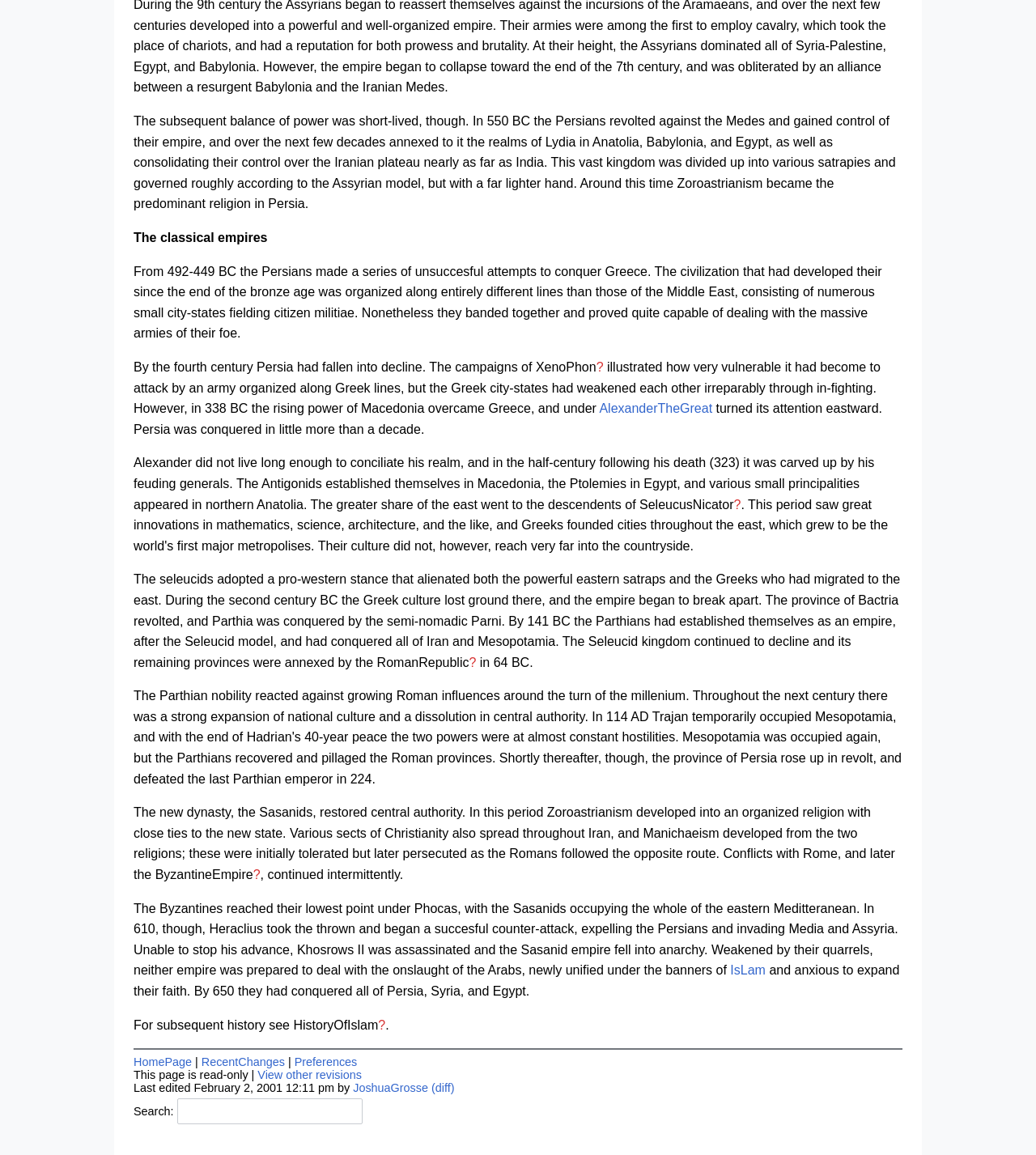Identify the bounding box coordinates of the region I need to click to complete this instruction: "Search for something".

[0.171, 0.951, 0.35, 0.974]